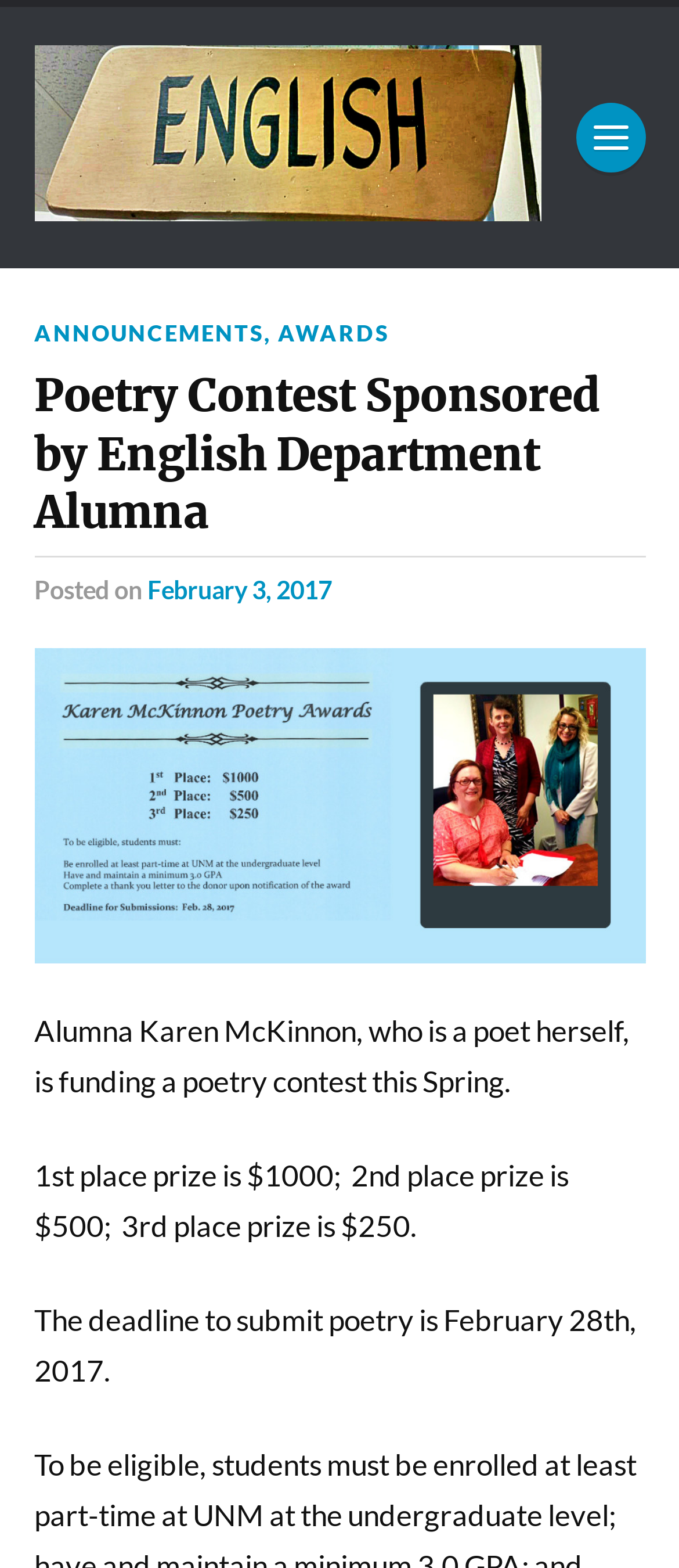Bounding box coordinates are given in the format (top-left x, top-left y, bottom-right x, bottom-right y). All values should be floating point numbers between 0 and 1. Provide the bounding box coordinate for the UI element described as: Awards

[0.409, 0.203, 0.573, 0.221]